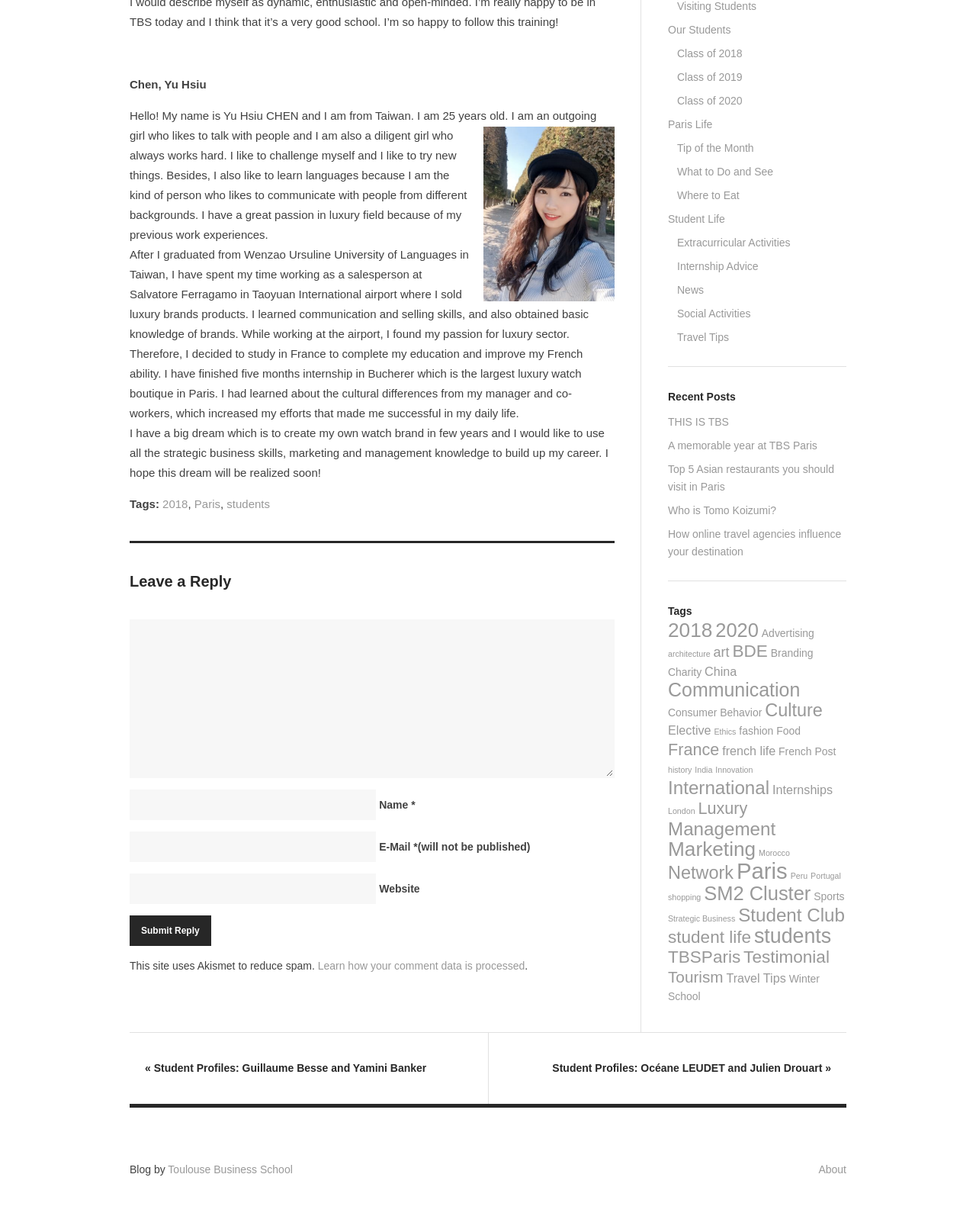Answer the question with a brief word or phrase:
Where did the author work as a salesperson?

Salvatore Ferragamo